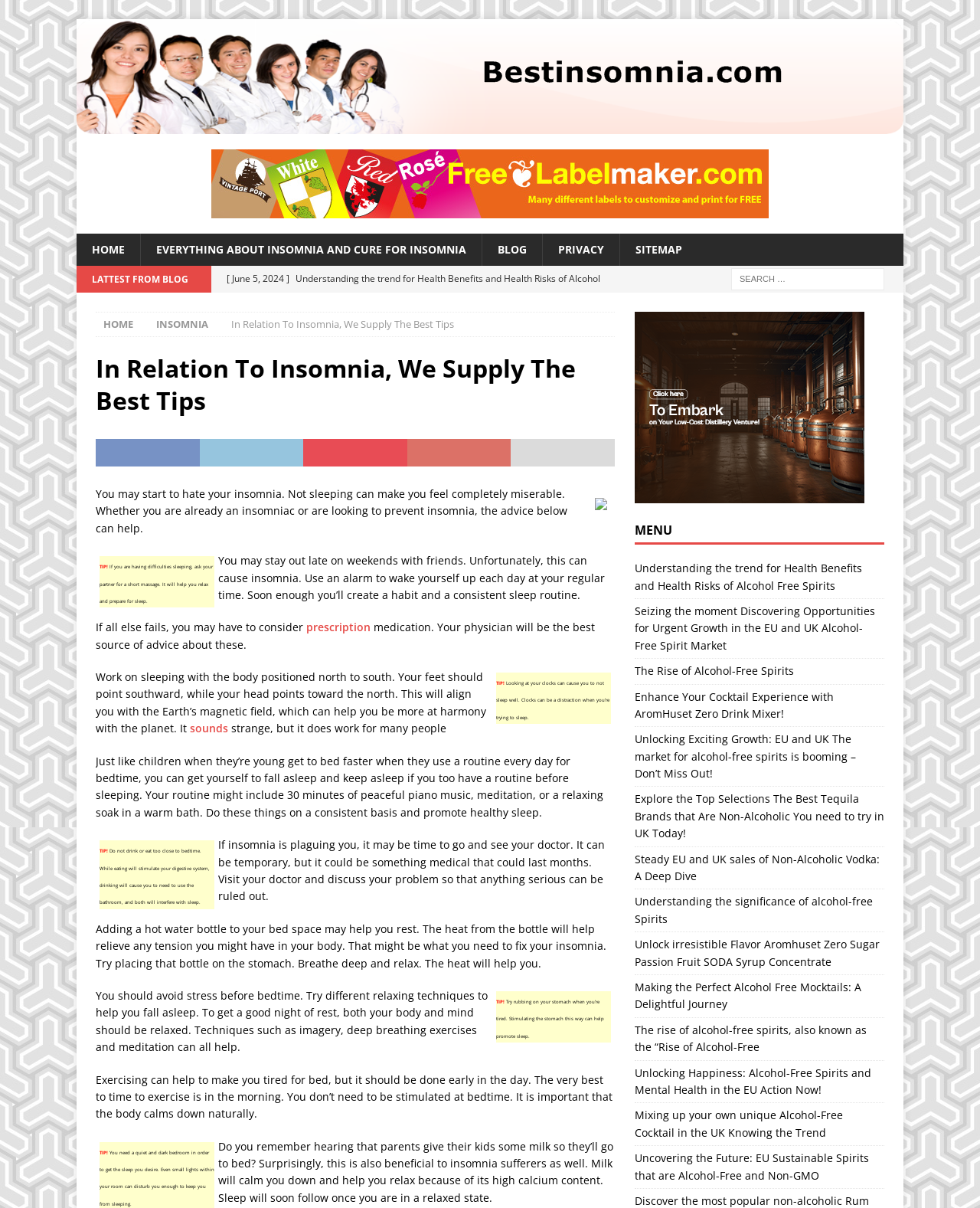What is the main topic of this webpage?
Please provide a single word or phrase as your answer based on the screenshot.

Insomnia